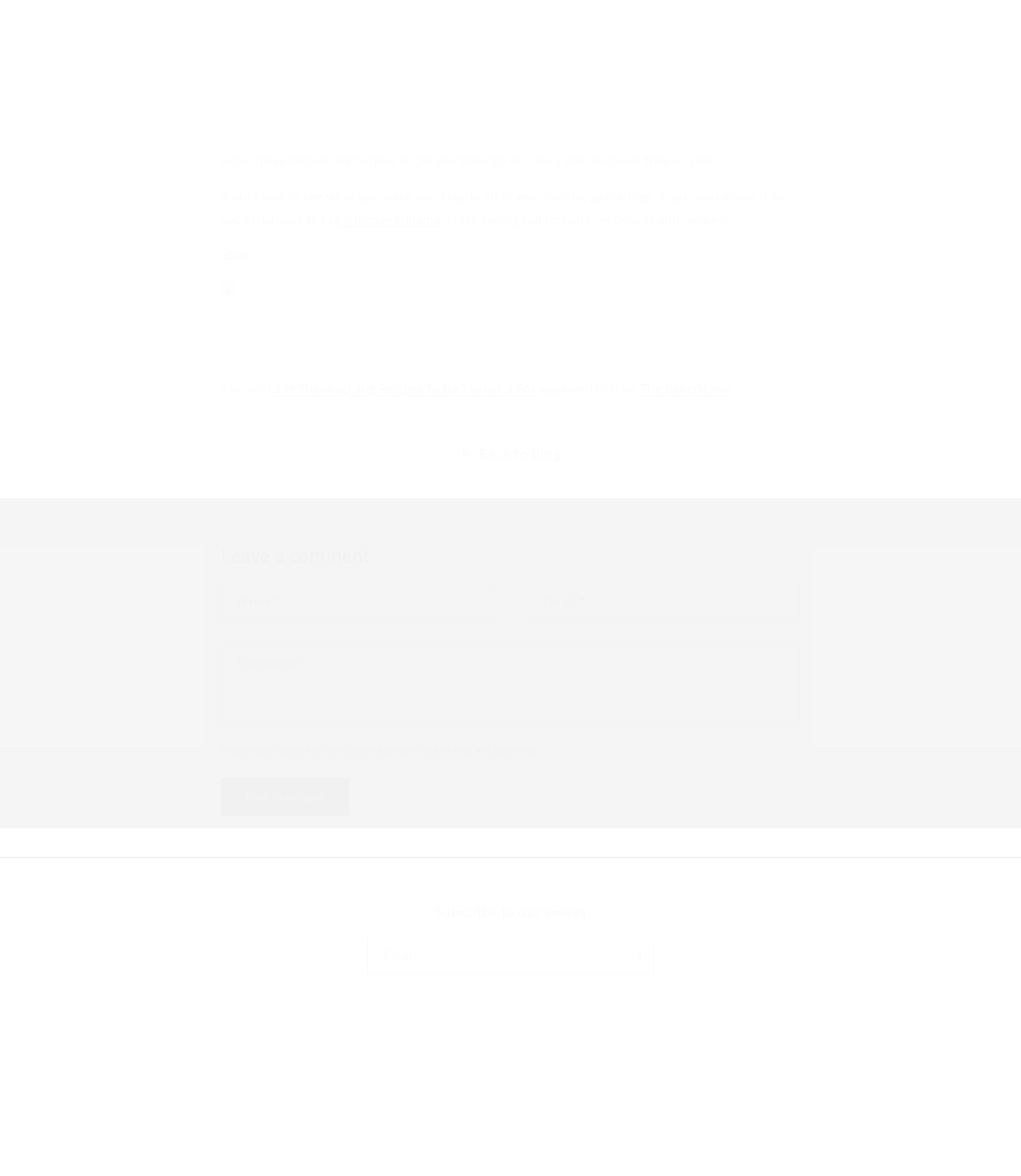Please specify the bounding box coordinates in the format (top-left x, top-left y, bottom-right x, bottom-right y), with values ranging from 0 to 1. Identify the bounding box for the UI component described as follows: @thebakermama

[0.336, 0.18, 0.432, 0.194]